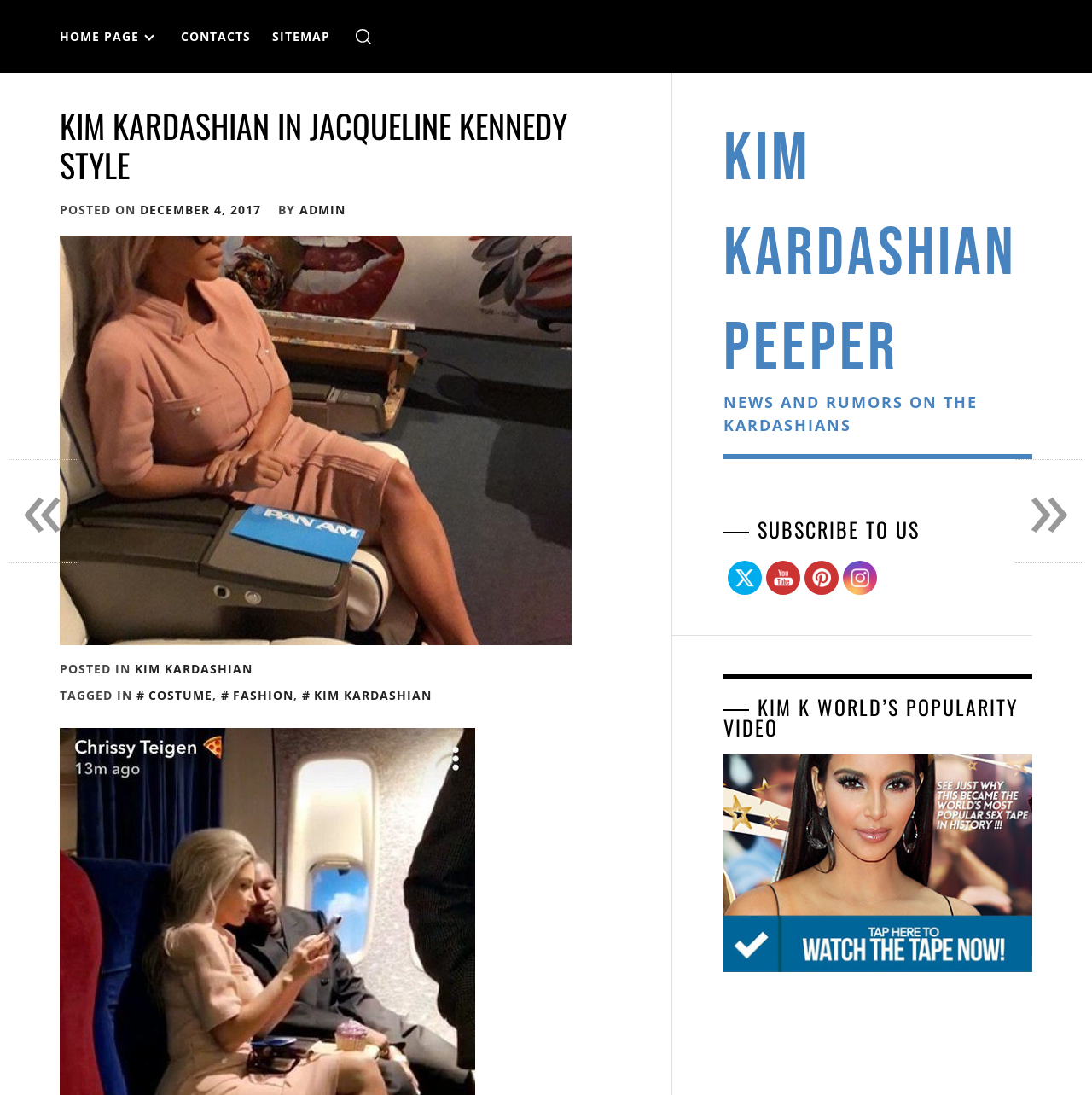Explain in detail what is displayed on the webpage.

This webpage is about Kim Kardashian, a famous socialite, and her elegant and feminine style at a party dedicated to a friend's birthday. 

At the top of the page, there are several links, including "HOME PAGE", "CONTACTS", and "SITEMAP", aligned horizontally. A search button is located to the right of these links. 

Below these links, there is a header section with a heading that reads "KIM KARDASHIAN IN JACQUELINE KENNEDY STYLE". This section also contains information about the post, including the date "DECEMBER 4, 2017" and the author "ADMIN". 

The main content of the page is divided into two sections. On the left, there is a section with a heading "POSTED IN" that lists several tags, including "KIM KARDASHIAN", "# COSTUME", "# FASHION", and "# KIM KARDASHIAN". 

On the right, there is a complementary section that contains several links and images. At the top, there is a link to "KIM KARDASHIAN PEEPER" and a description that reads "NEWS AND RUMORS ON THE KARDASHIANS". Below this, there is a heading "SUBSCRIBE TO US" and several social media links, including Twitter, with corresponding images. 

Further down, there are several layout tables with links and images, including "Visit Us", "Follow Me", and "fb-share-icon". 

At the bottom of the page, there is a heading "KIM K WORLD’S POPULARITY VIDEO" and a link to "Watch Kim Kardashian sex tape" with a corresponding image.